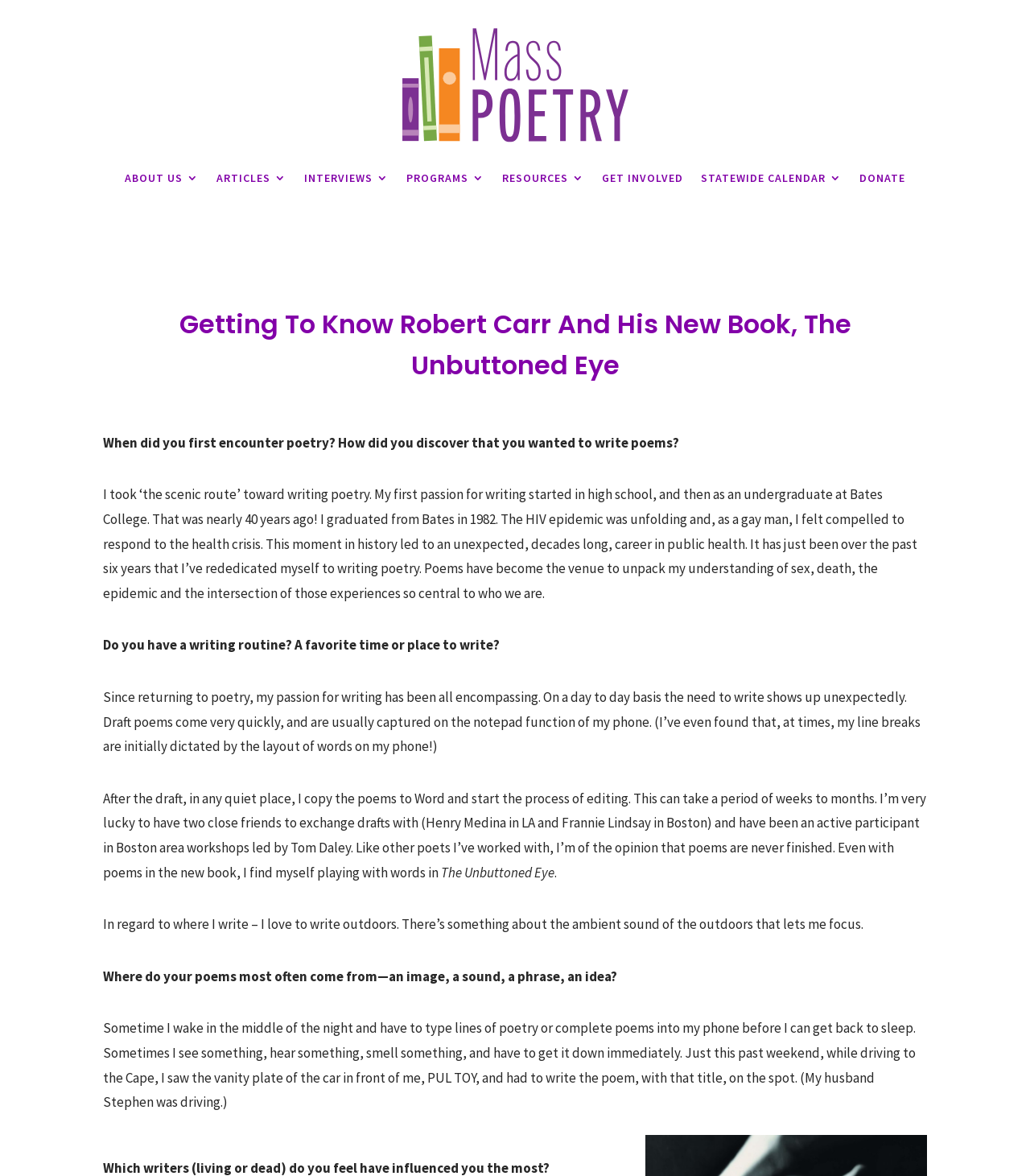Describe the webpage meticulously, covering all significant aspects.

The webpage is about an interview with Robert Carr, a poet, and his new book, "The Unbuttoned Eye". At the top of the page, there is a navigation menu with 8 links: "ABOUT US", "ARTICLES", "INTERVIEWS", "PROGRAMS", "RESOURCES", "GET INVOLVED", "STATEWIDE CALENDAR", and "DONATE". 

Below the navigation menu, there is a heading that reads "Getting To Know Robert Carr And His New Book, The Unbuttoned Eye". 

The main content of the page is an interview with Robert Carr, where he shares his experiences and thoughts about writing poetry. The interview is divided into several sections, each with a question and Robert's response. The questions are about his journey to becoming a poet, his writing routine, and where his poems come from. 

Robert's responses are lengthy and provide insight into his life, his passion for writing, and his creative process. He shares how he started writing poetry, how he discovered his passion for it, and how he writes his poems. He also mentions his new book, "The Unbuttoned Eye", and how he often writes outdoors. 

Throughout the interview, Robert's responses are detailed and provide a personal touch, giving readers a sense of who he is and what inspires his writing.